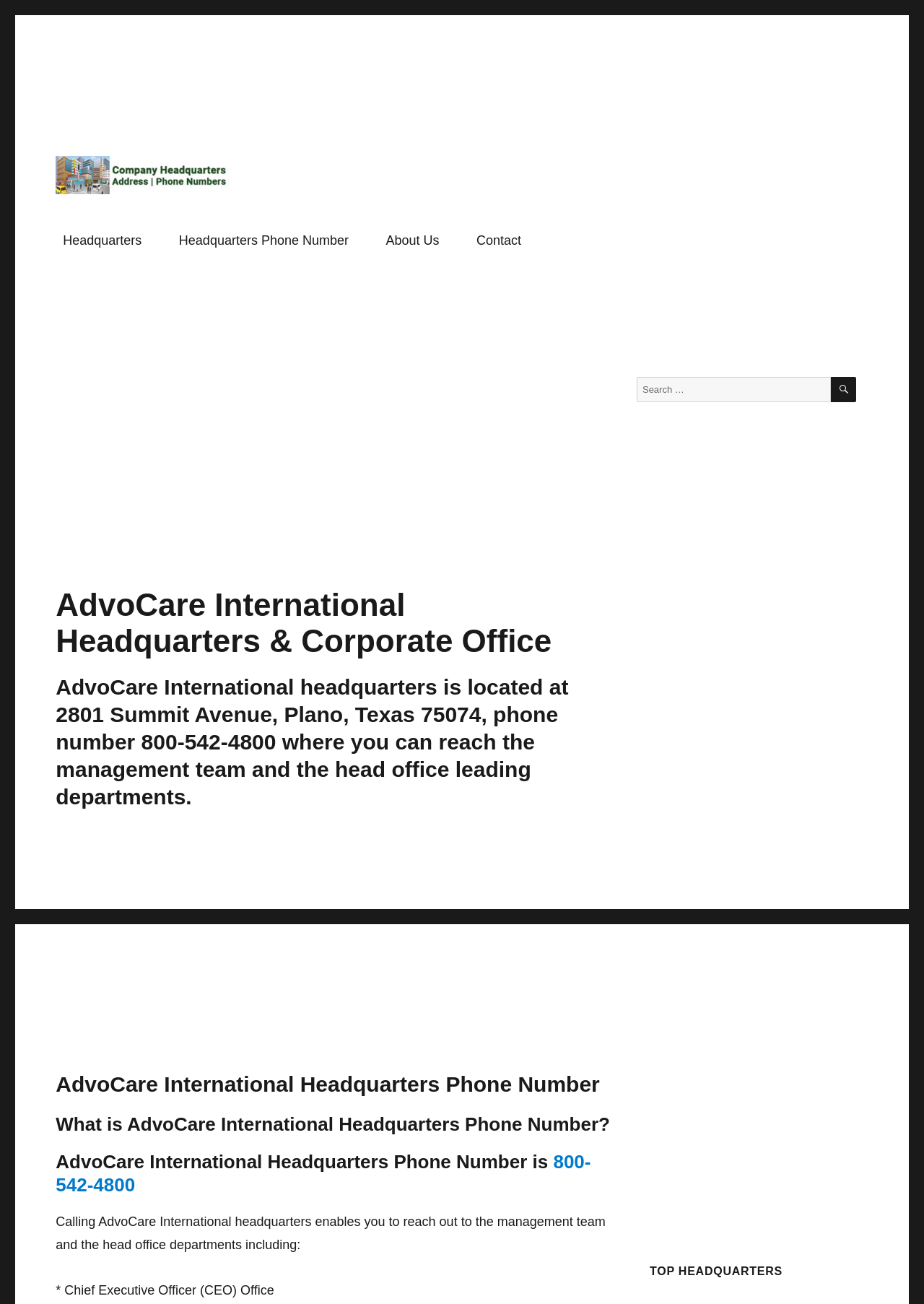Can you find the bounding box coordinates for the element to click on to achieve the instruction: "Call AdvoCare International headquarters"?

[0.06, 0.883, 0.639, 0.917]